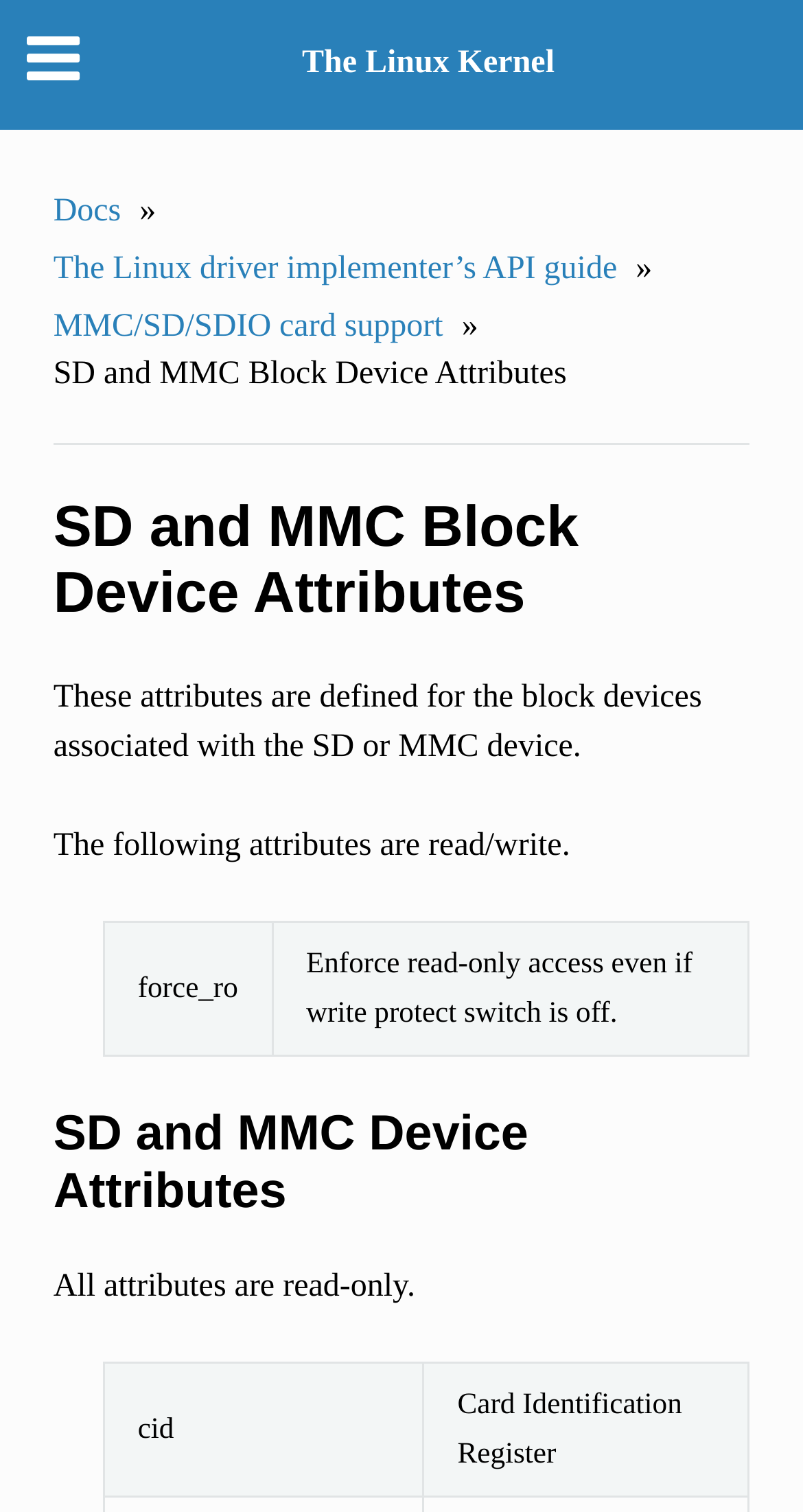What is the relationship between the block devices and the SD or MMC device?
Please respond to the question with a detailed and well-explained answer.

The StaticText 'These attributes are defined for the block devices associated with the SD or MMC device' indicates that the block devices are associated with the SD or MMC device.